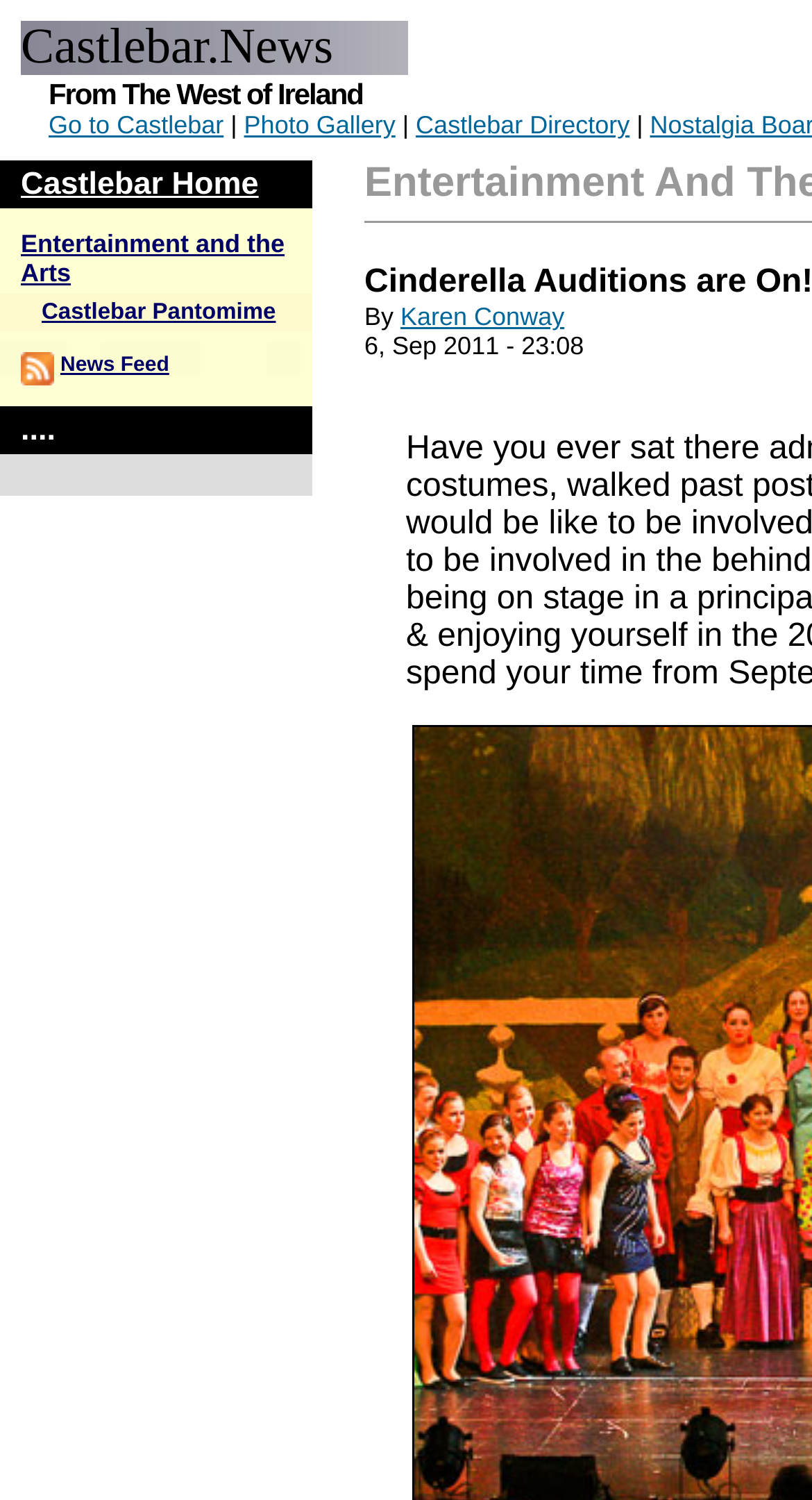What is the text next to the link 'Go to Castlebar'?
Answer with a single word or short phrase according to what you see in the image.

|